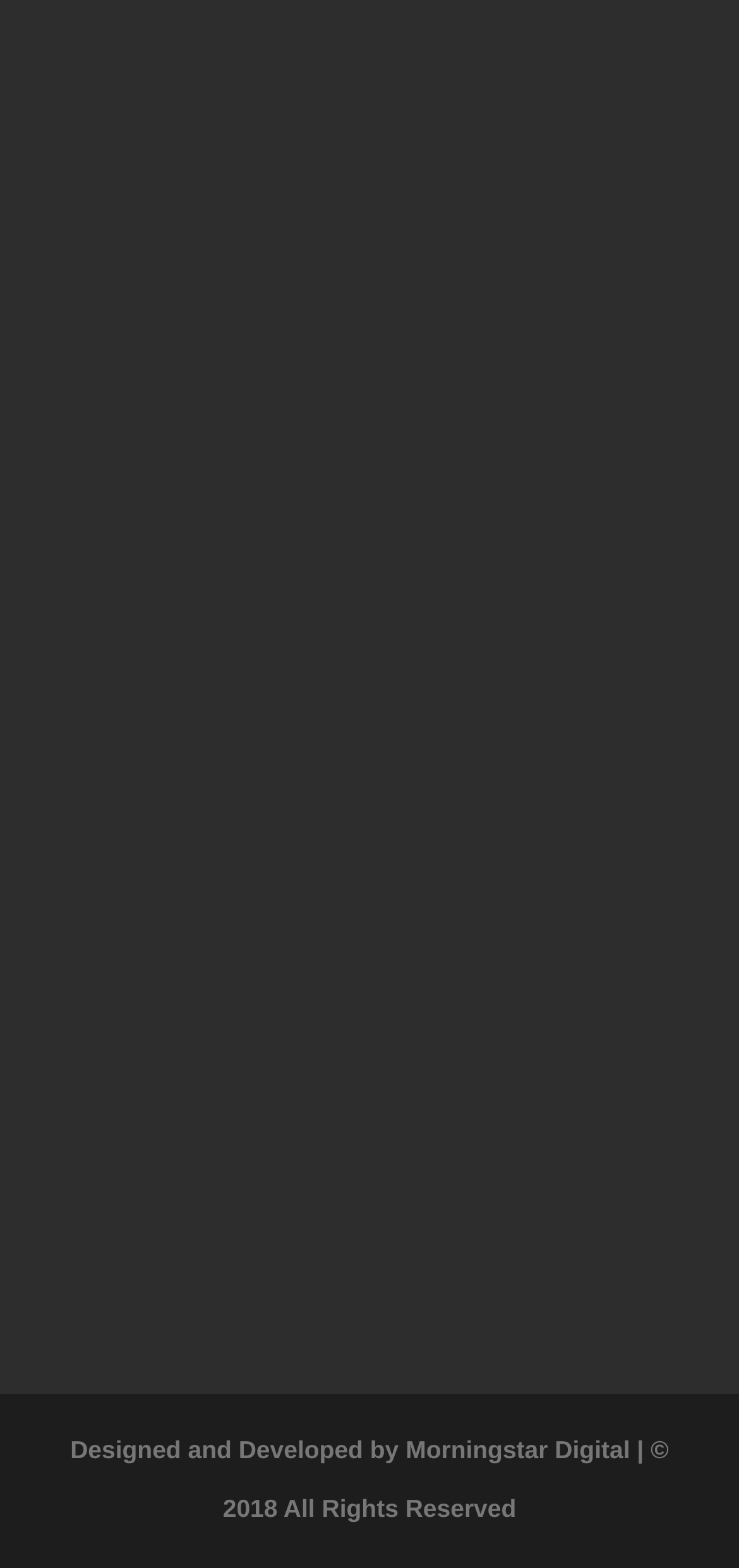What is the phone number to contact? Observe the screenshot and provide a one-word or short phrase answer.

0405 747 648